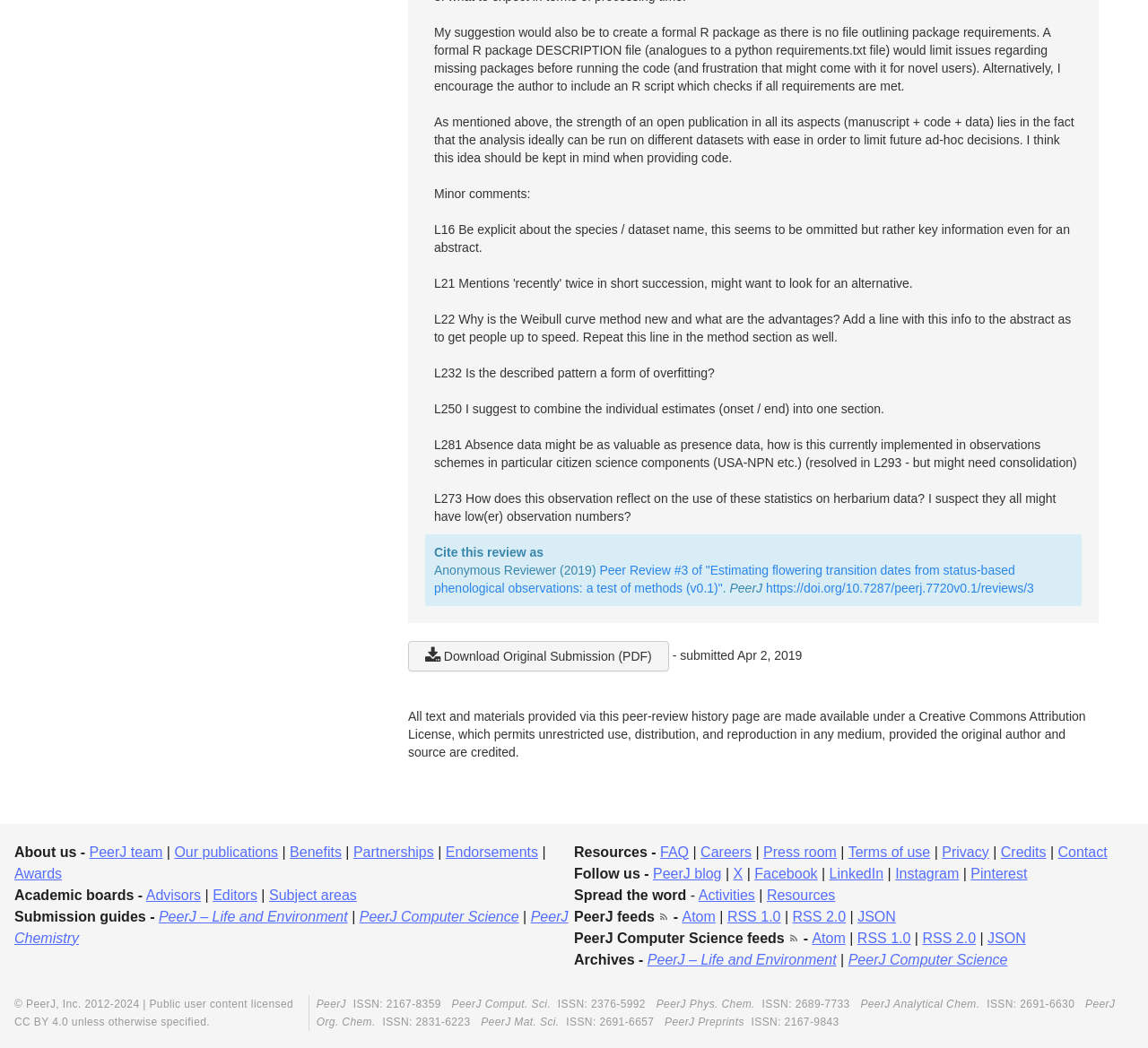Determine the bounding box coordinates for the area that should be clicked to carry out the following instruction: "Go to the PeerJ homepage".

[0.636, 0.554, 0.664, 0.568]